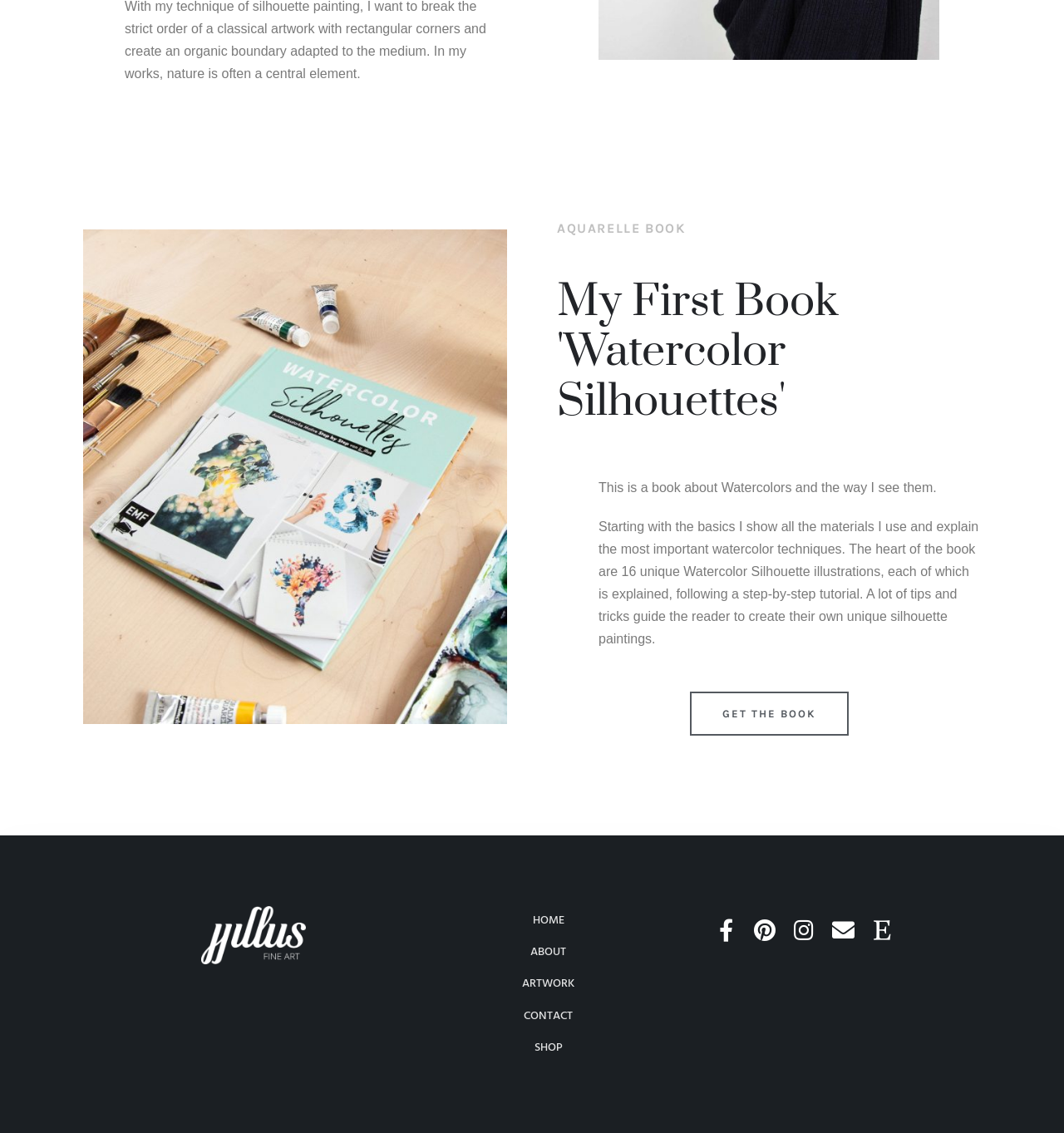Find the bounding box coordinates of the clickable region needed to perform the following instruction: "Click the Home link". The coordinates should be provided as four float numbers between 0 and 1, i.e., [left, top, right, bottom].

None